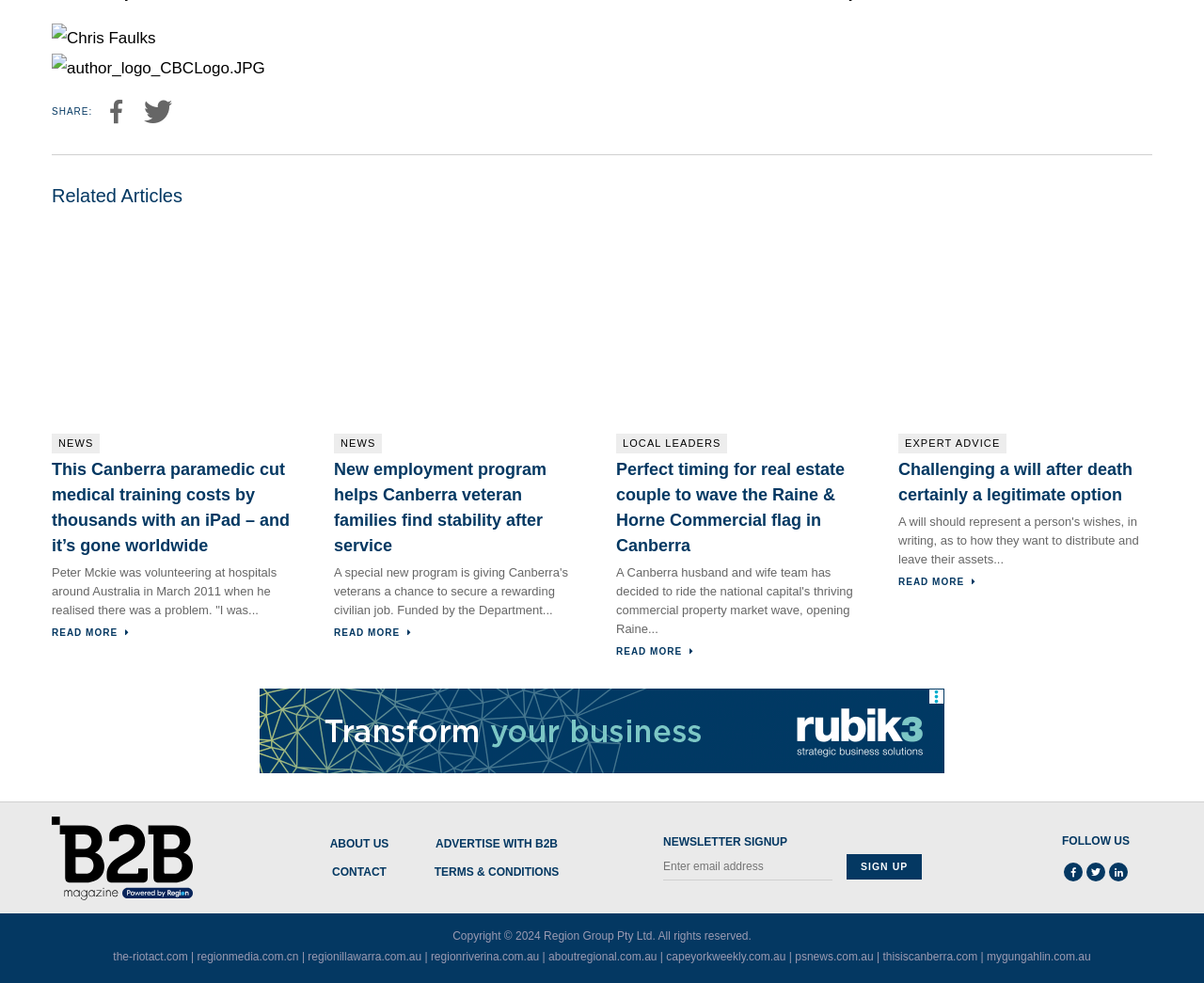Please locate the clickable area by providing the bounding box coordinates to follow this instruction: "Read 'Challenging a will after death certainly a legitimate option'".

[0.746, 0.241, 0.957, 0.433]